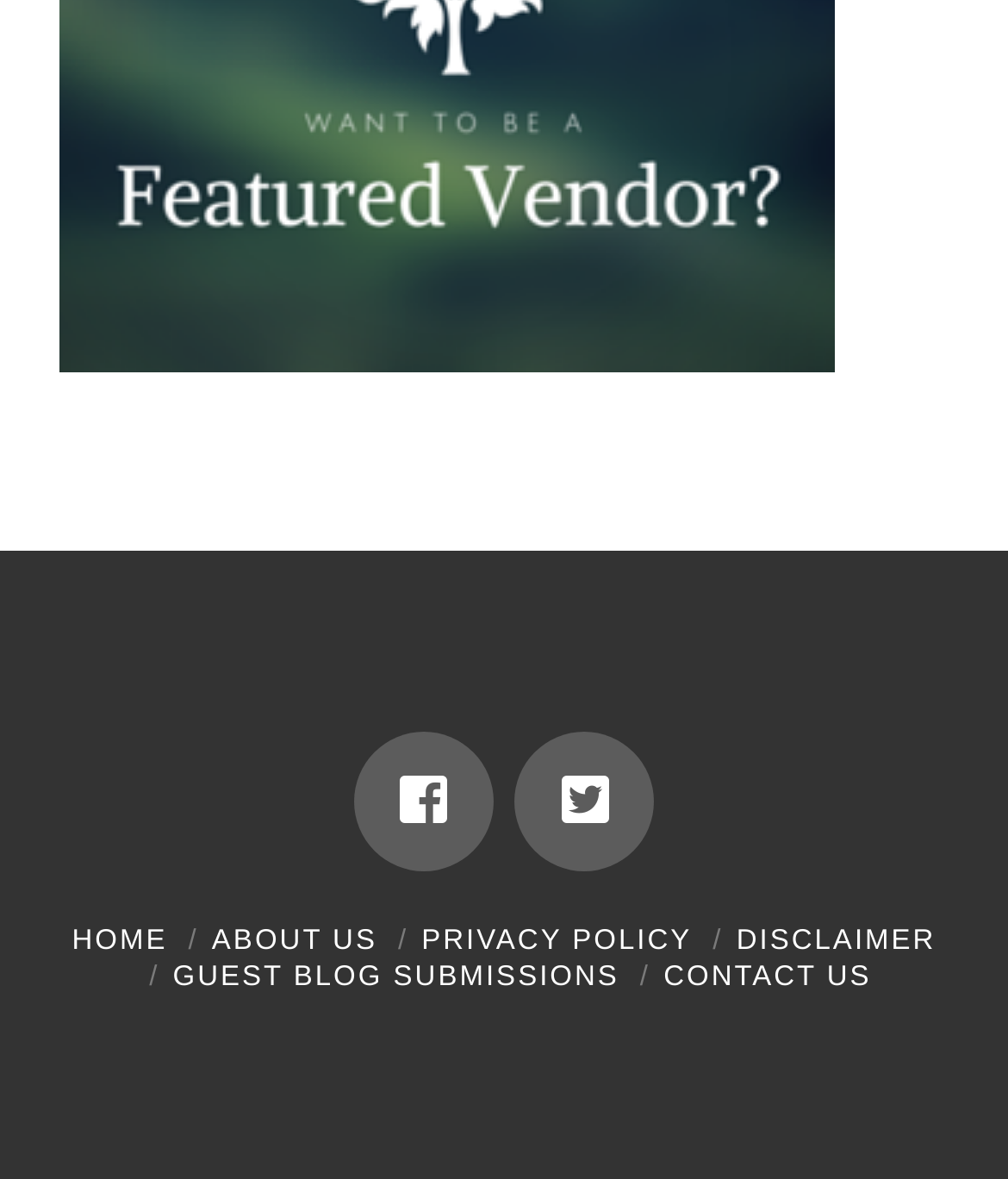What is the second link in the main navigation?
Refer to the image and give a detailed response to the question.

After examining the webpage structure, I found that the second link in the main navigation is 'ABOUT US', which is located at the bottom of the page.